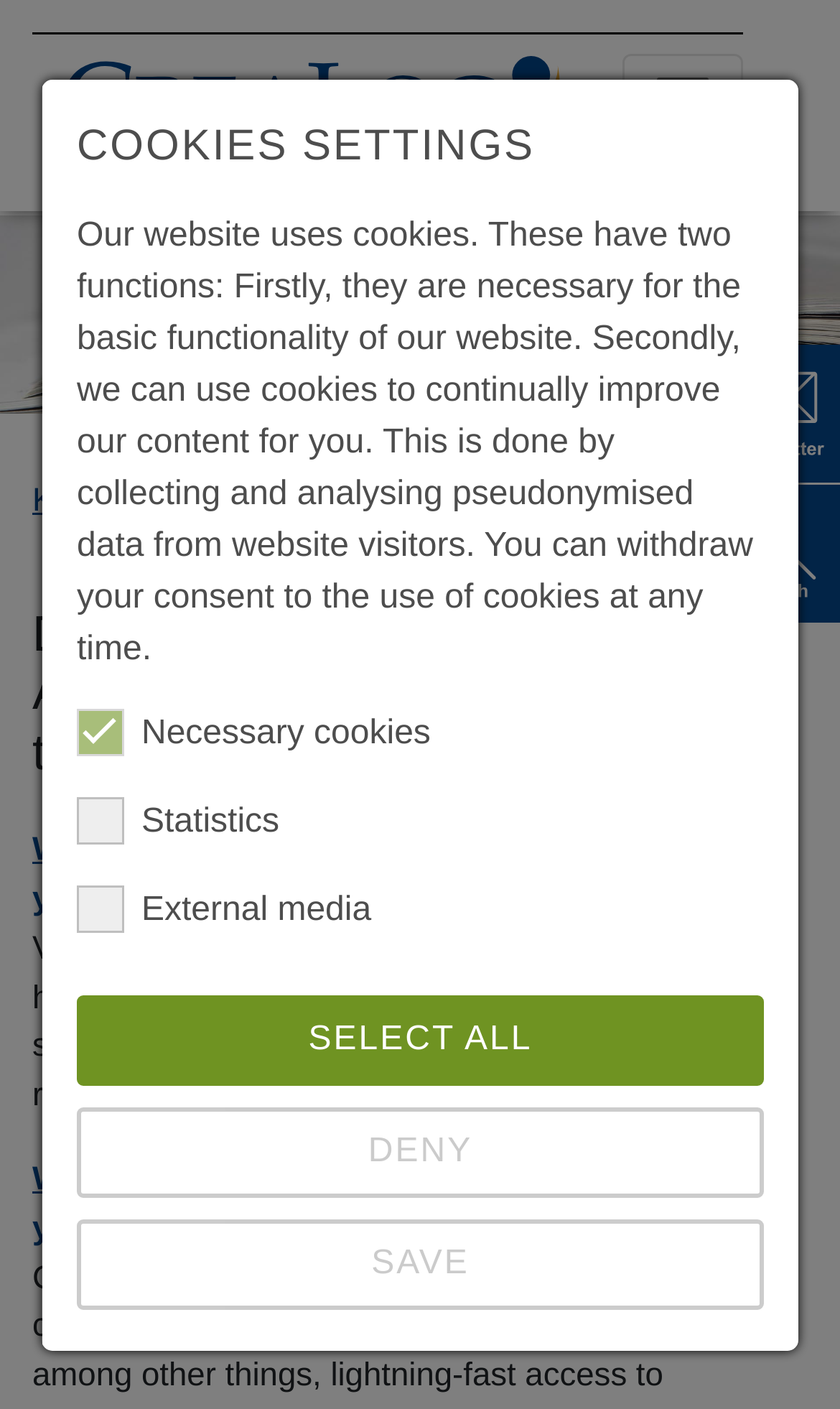Please locate the UI element described by "de" and provide its bounding box coordinates.

[0.801, 0.12, 0.869, 0.146]